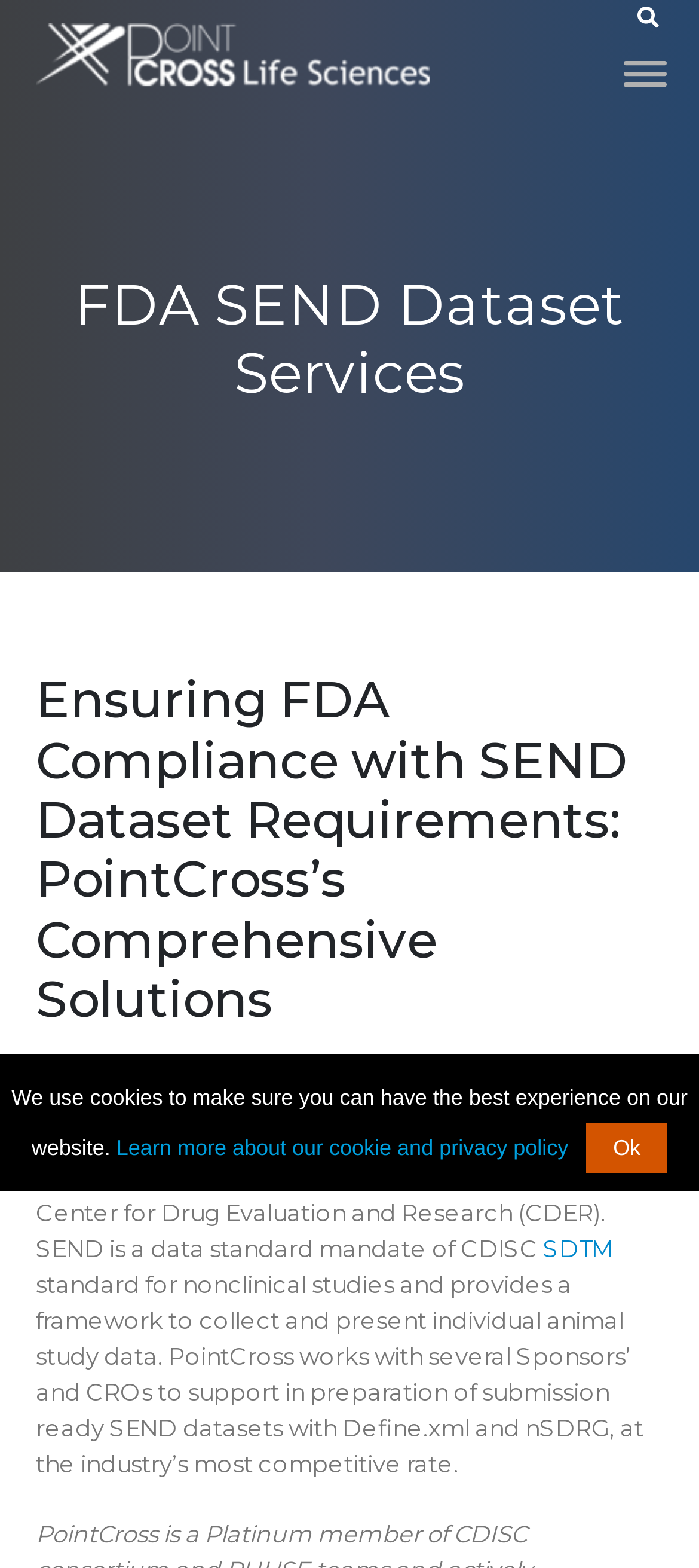Calculate the bounding box coordinates for the UI element based on the following description: "FDA". Ensure the coordinates are four float numbers between 0 and 1, i.e., [left, top, right, bottom].

[0.71, 0.696, 0.782, 0.714]